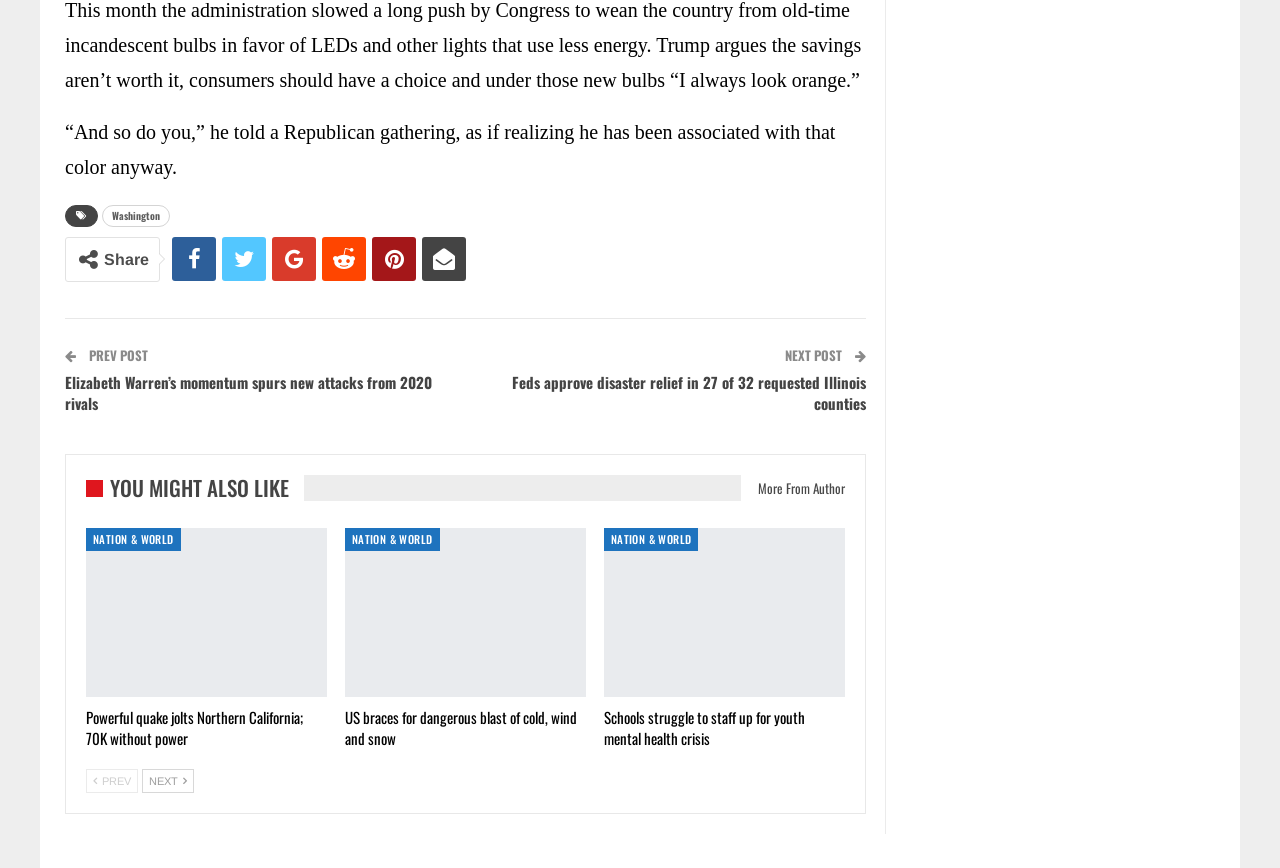Can you look at the image and give a comprehensive answer to the question:
What is the quote mentioned at the top?

The quote is mentioned at the top of the webpage, inside a StaticText element with ID 419, which has a bounding box with coordinates [0.051, 0.139, 0.653, 0.205]. The quote is attributed to someone who is speaking to a Republican gathering.